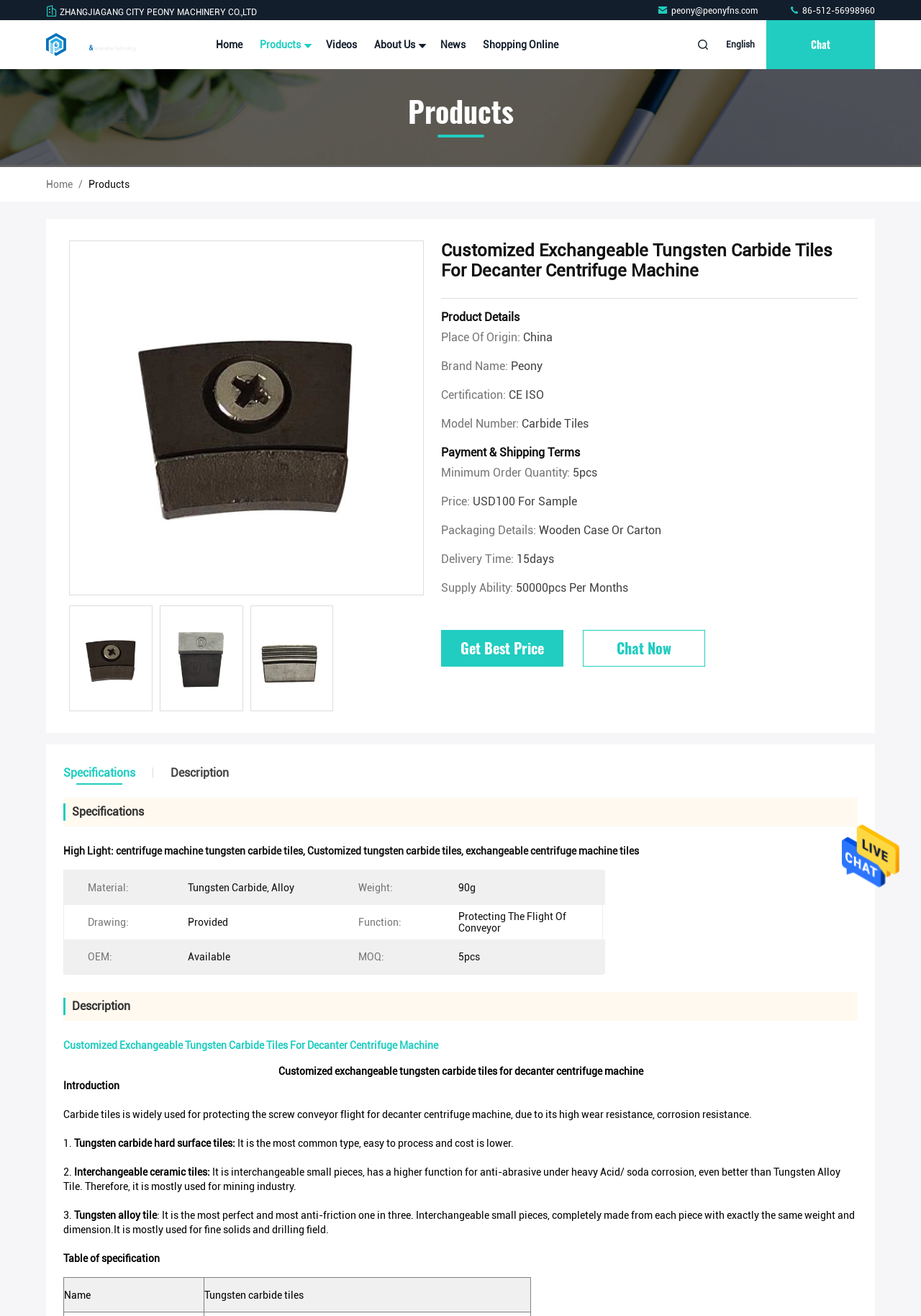Can you determine the main header of this webpage?

Customized Exchangeable Tungsten Carbide Tiles For Decanter Centrifuge Machine